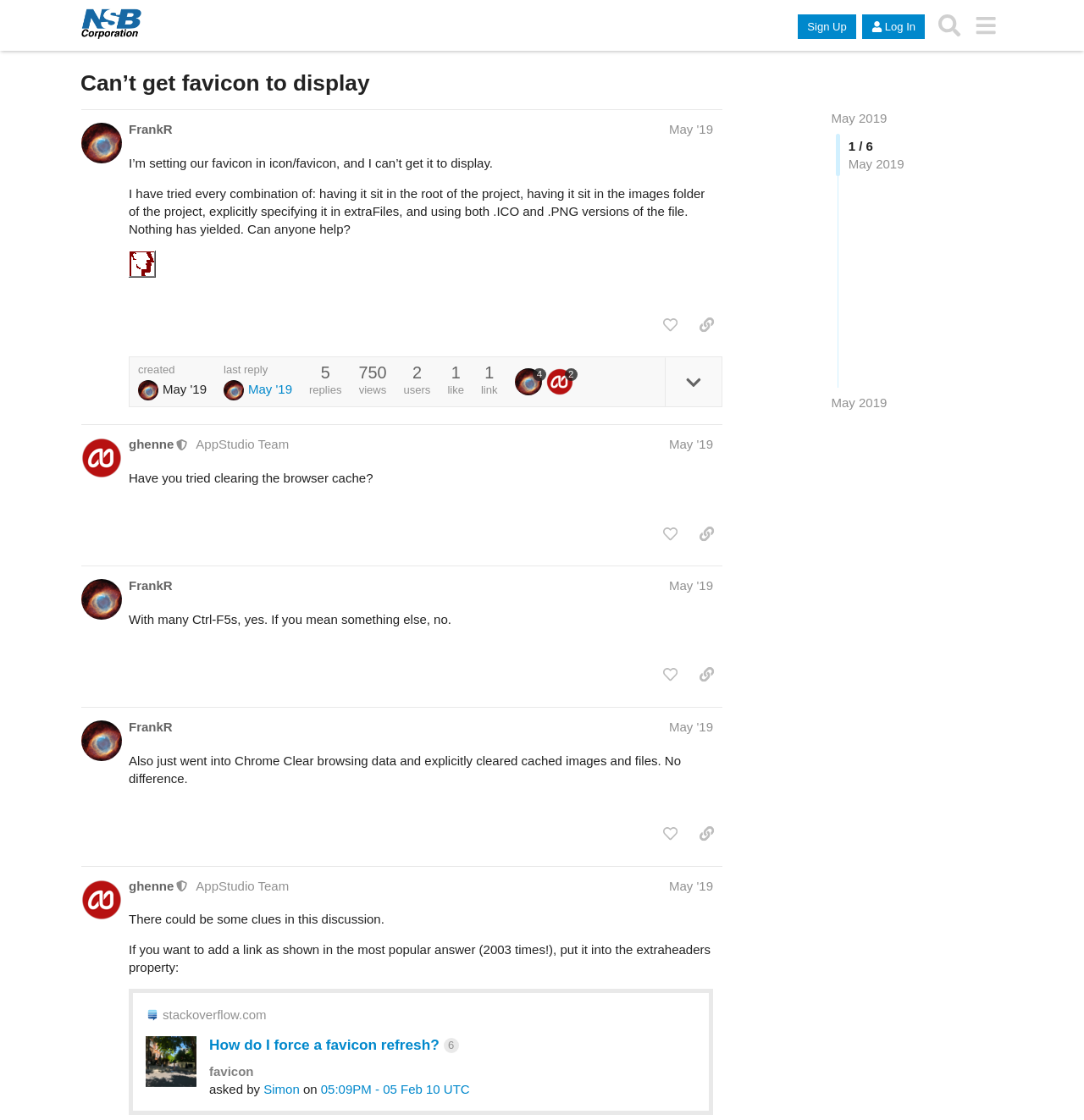Using the information in the image, could you please answer the following question in detail:
What is the text of the first post?

The text of the first post is obtained from the StaticText element with the text 'I’m setting our favicon in icon/favicon, and I can’t get it to display.' which is located in the region element with the text 'post #1 by @FrankR'.